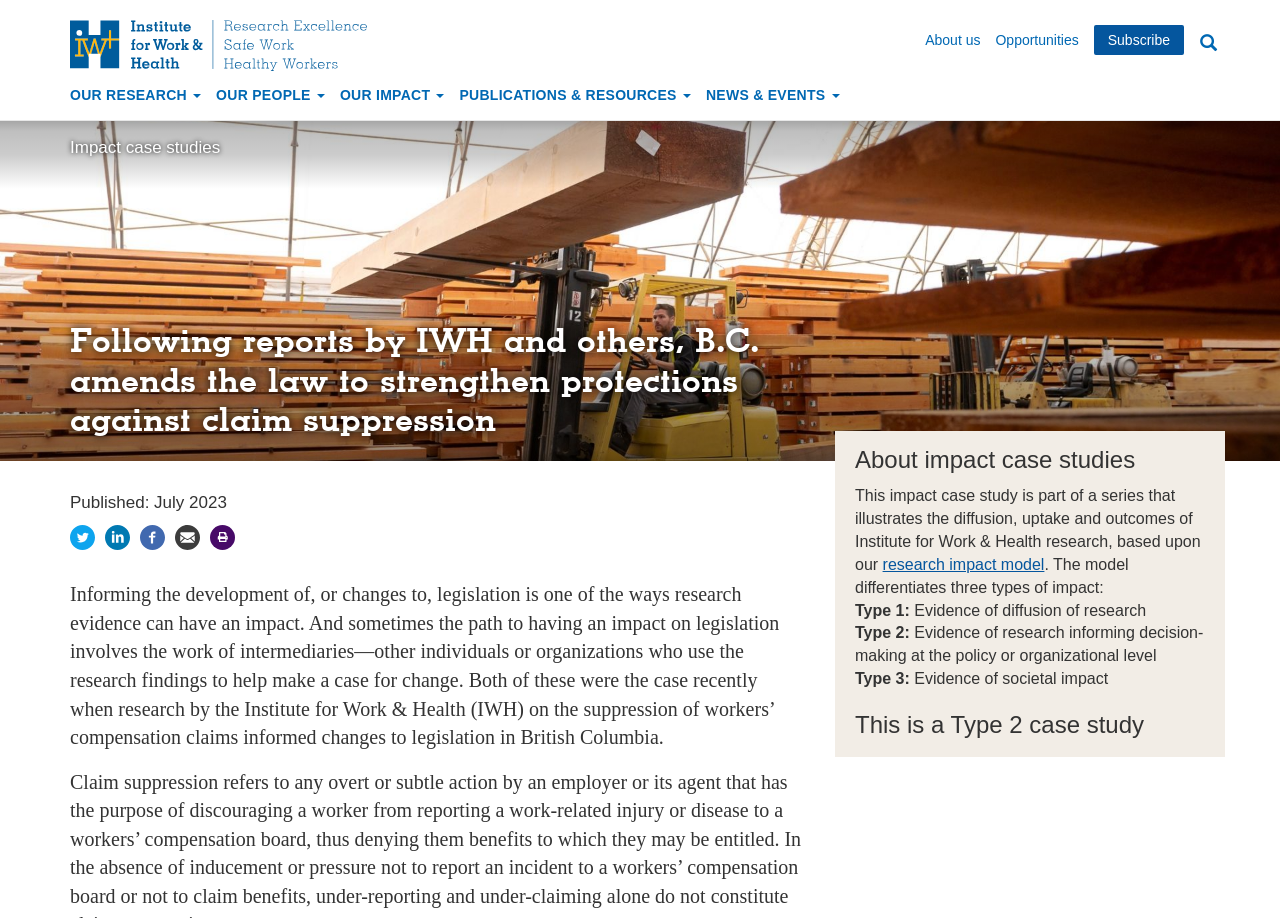Answer the question below with a single word or a brief phrase: 
What is the name of the research institute?

Institute for Work & Health